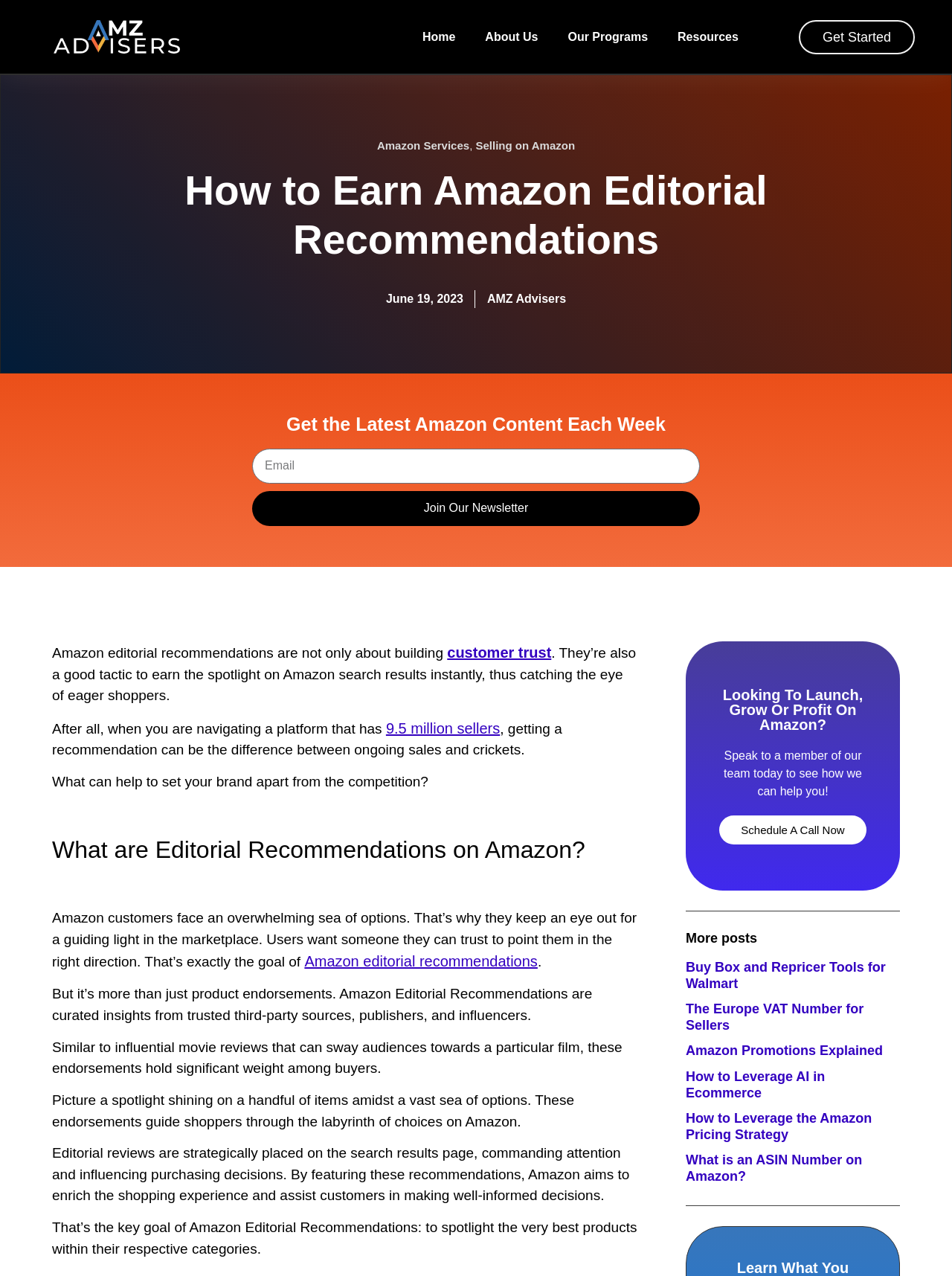Specify the bounding box coordinates of the area to click in order to follow the given instruction: "Read more about 'Amazon Services'."

[0.396, 0.109, 0.493, 0.119]